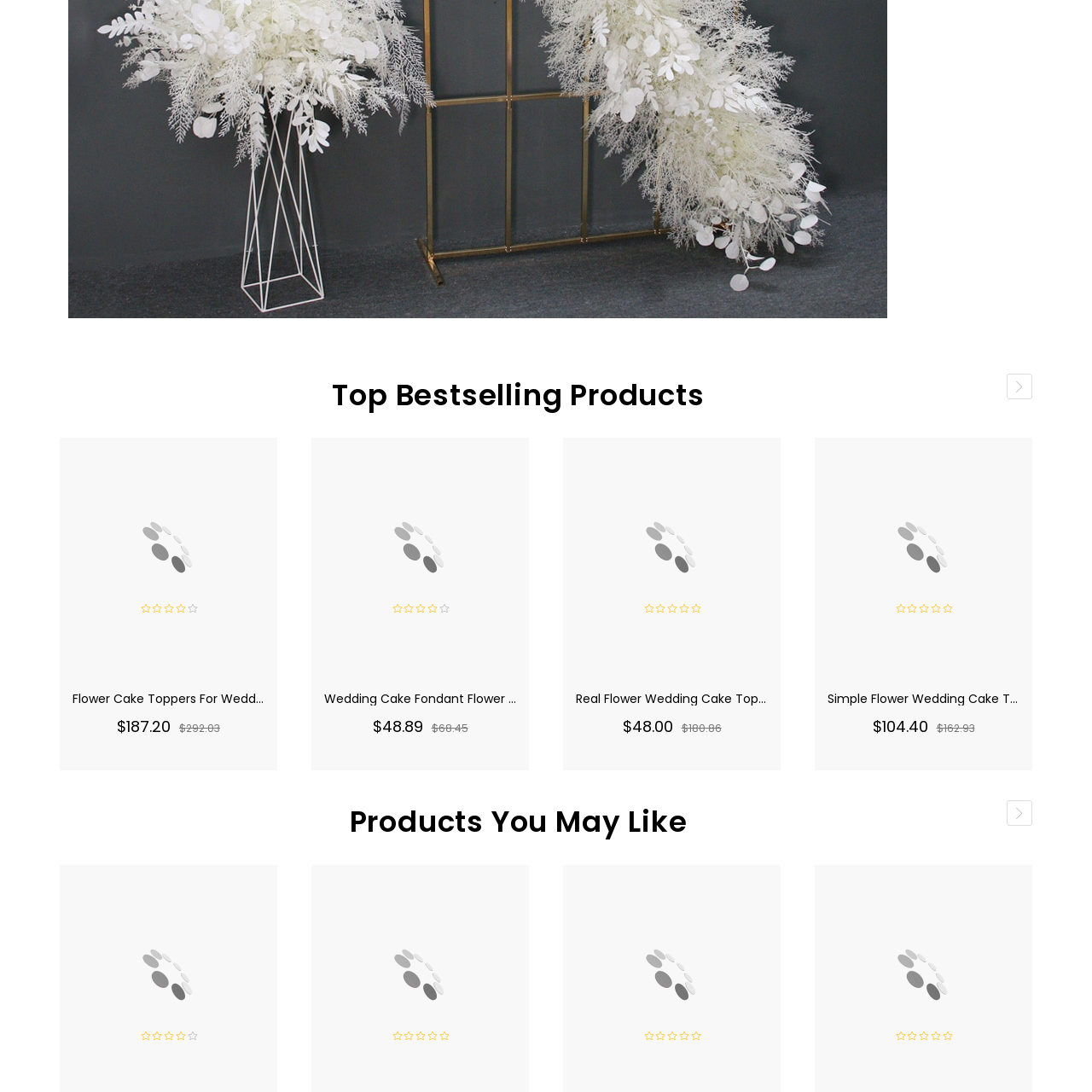Look at the image within the red outlined box, What type of flowers are likely used in the design? Provide a one-word or brief phrase answer.

faux or real flowers